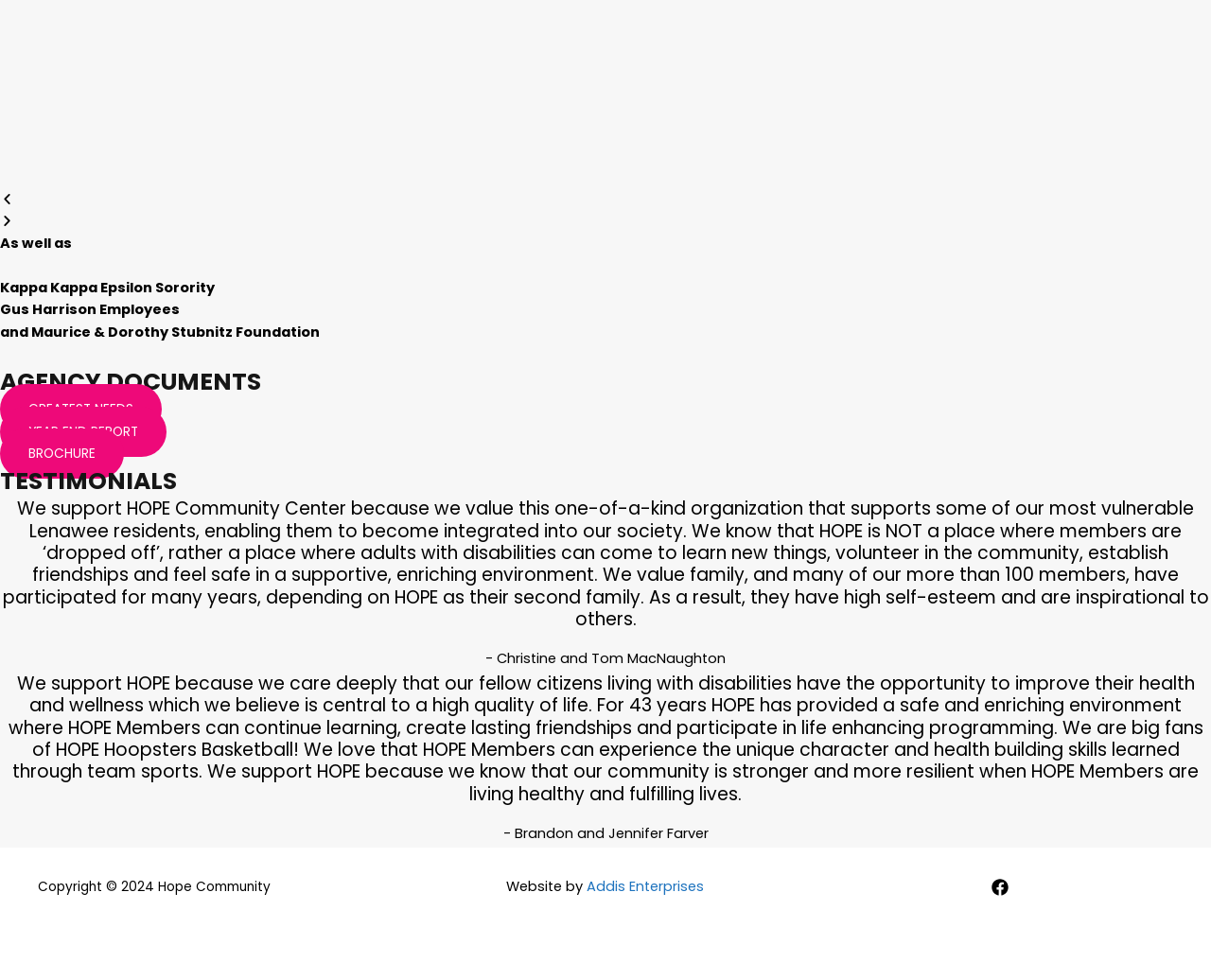Using the description: "Greatest Needs", identify the bounding box of the corresponding UI element in the screenshot.

[0.0, 0.392, 0.134, 0.443]